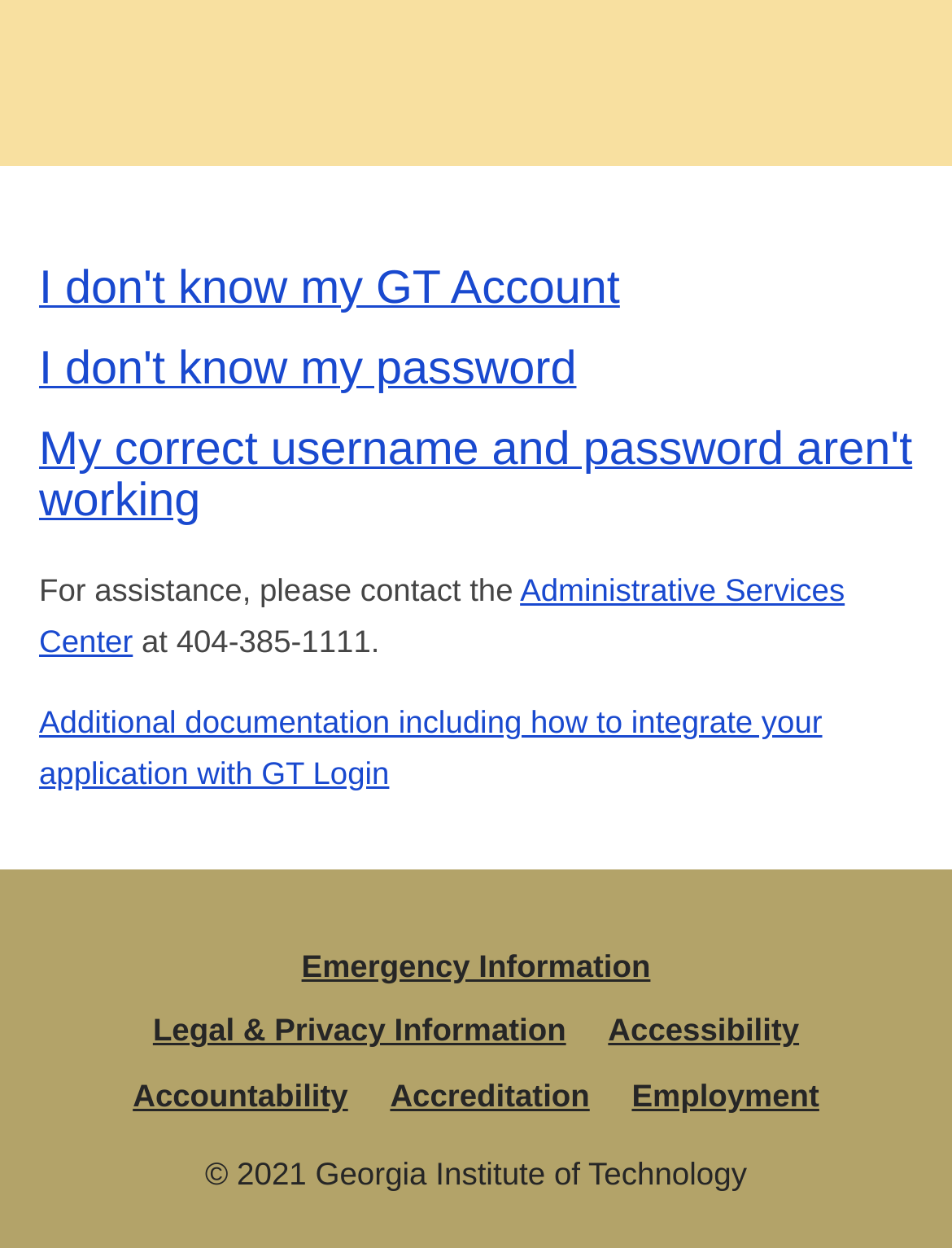Please indicate the bounding box coordinates of the element's region to be clicked to achieve the instruction: "Click on 'I don't know my GT Account'". Provide the coordinates as four float numbers between 0 and 1, i.e., [left, top, right, bottom].

[0.041, 0.211, 0.651, 0.252]